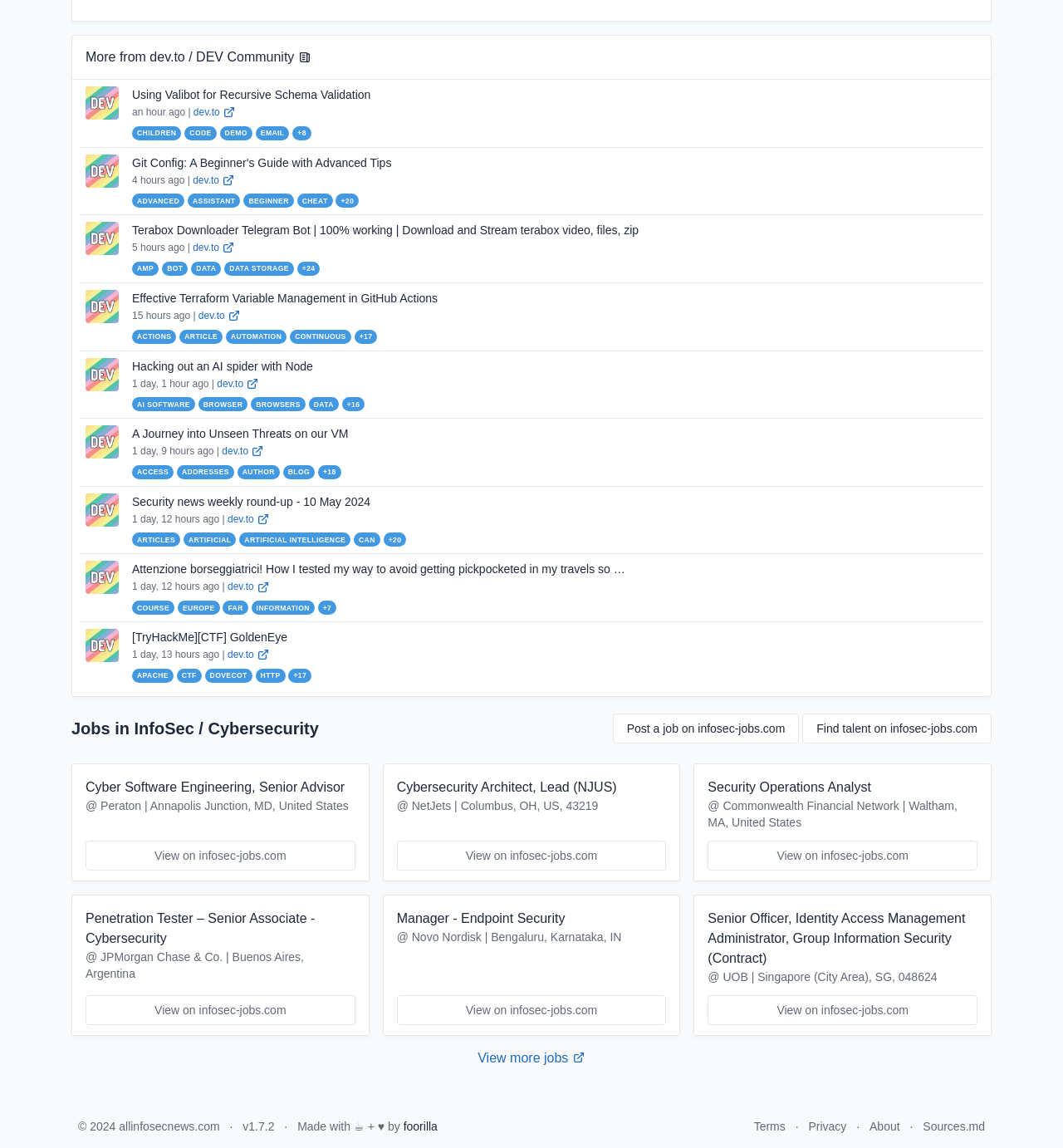Provide the bounding box for the UI element matching this description: "View on infosec-jobs.com".

[0.08, 0.867, 0.334, 0.893]